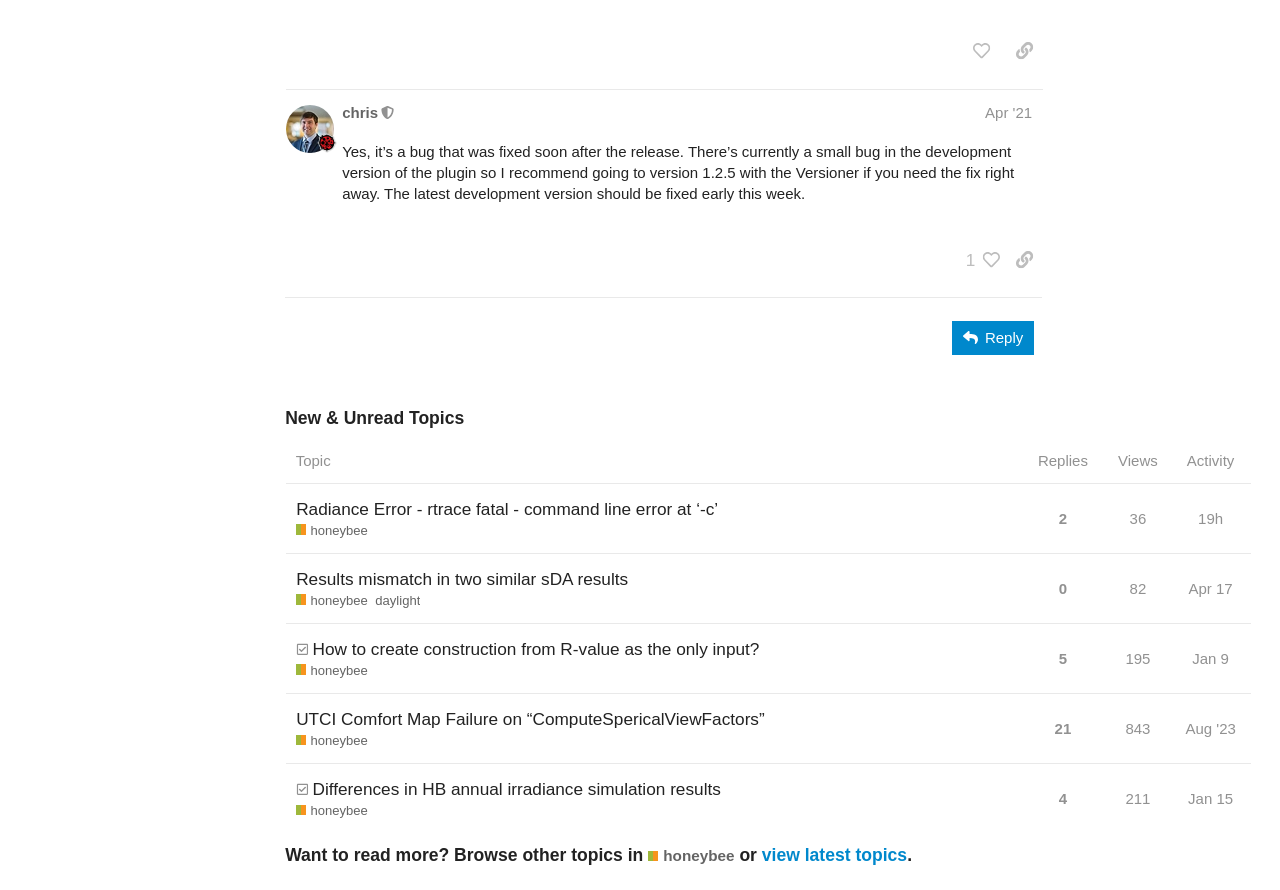Determine the bounding box coordinates for the area you should click to complete the following instruction: "go to user profile".

[0.267, 0.114, 0.295, 0.138]